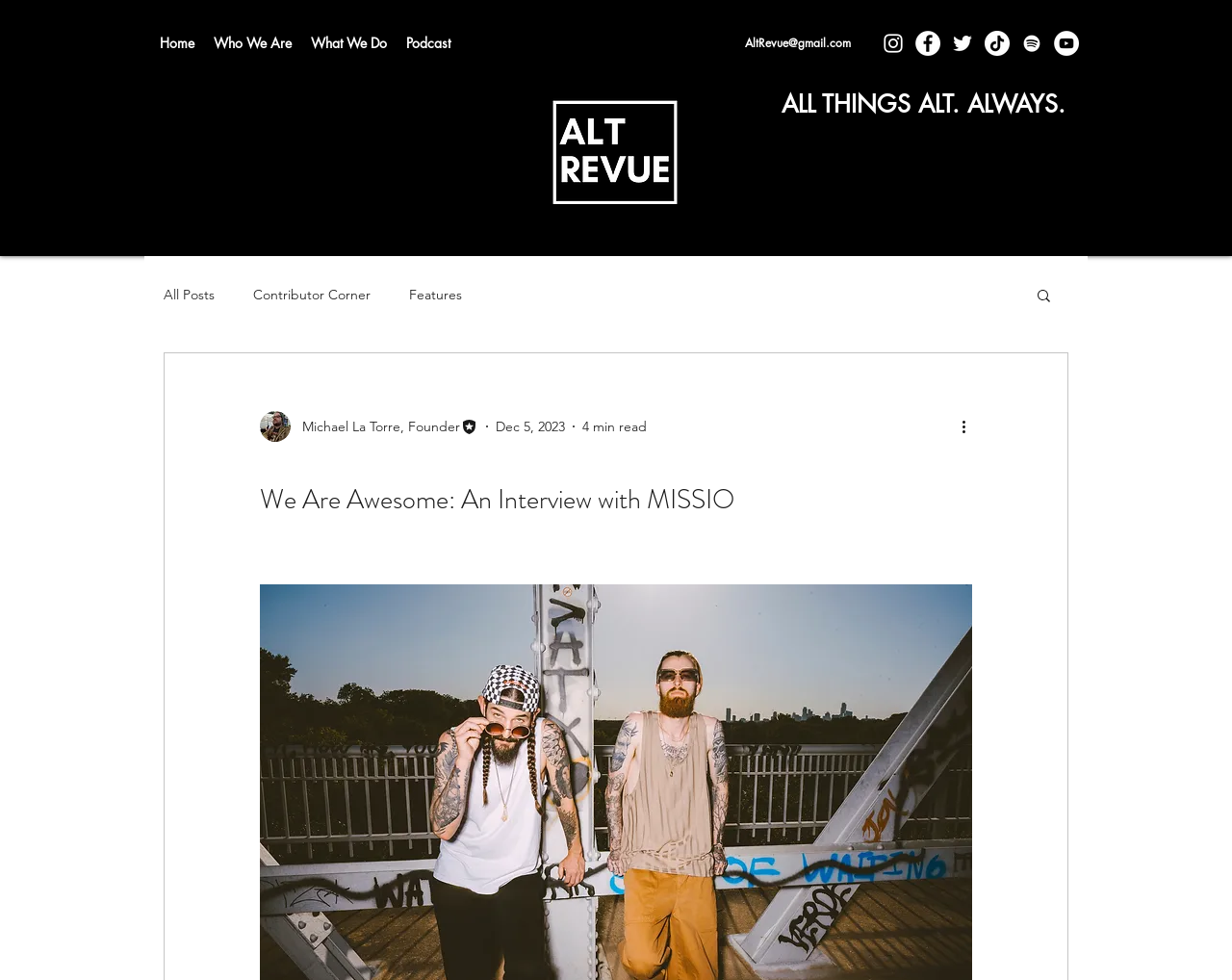Identify the bounding box coordinates of the element to click to follow this instruction: 'Visit the instagram page'. Ensure the coordinates are four float values between 0 and 1, provided as [left, top, right, bottom].

[0.715, 0.031, 0.735, 0.057]